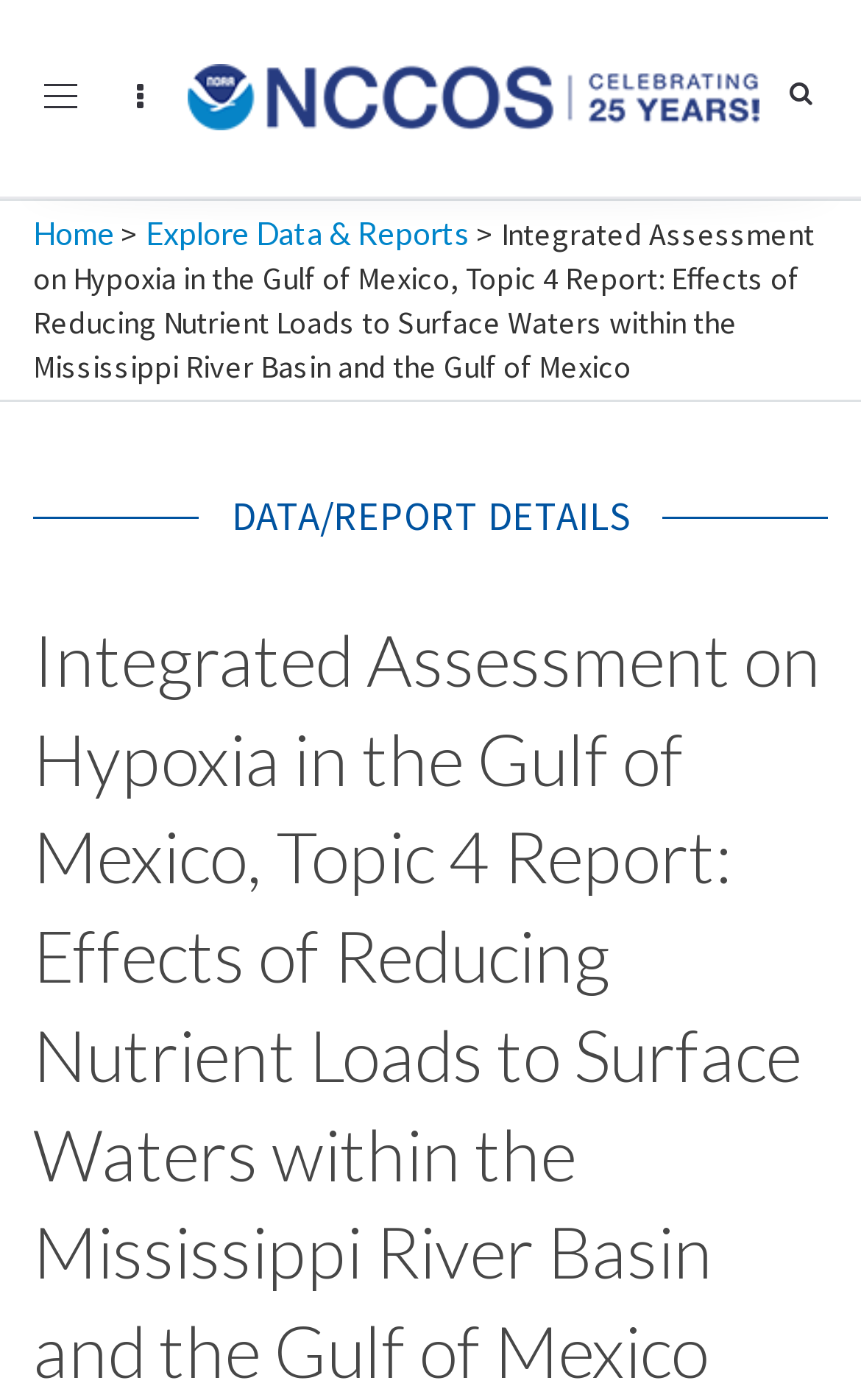Generate an in-depth caption that captures all aspects of the webpage.

The webpage is about the Integrated Assessment on Hypoxia in the Gulf of Mexico, Topic 4 Report, which discusses the effects of reducing nutrient loads to surface waters within the Mississippi River Basin and the Gulf of Mexico. 

At the top left corner, there is a button labeled "Toggle navigation". Next to it, on the top center, is an image representing the NCCOS Coastal Science Website, which takes up most of the top section. 

Below the image, on the top left, there are three links: "Home", "Explore Data & Reports", and a link with the same title as the webpage. The title of the webpage is also displayed as a static text, spanning across the top section. 

Further down, there is a section labeled "DATA/REPORT DETAILS" in the middle. Below this label, there is a link with the same title as the webpage, which takes up most of the remaining space.